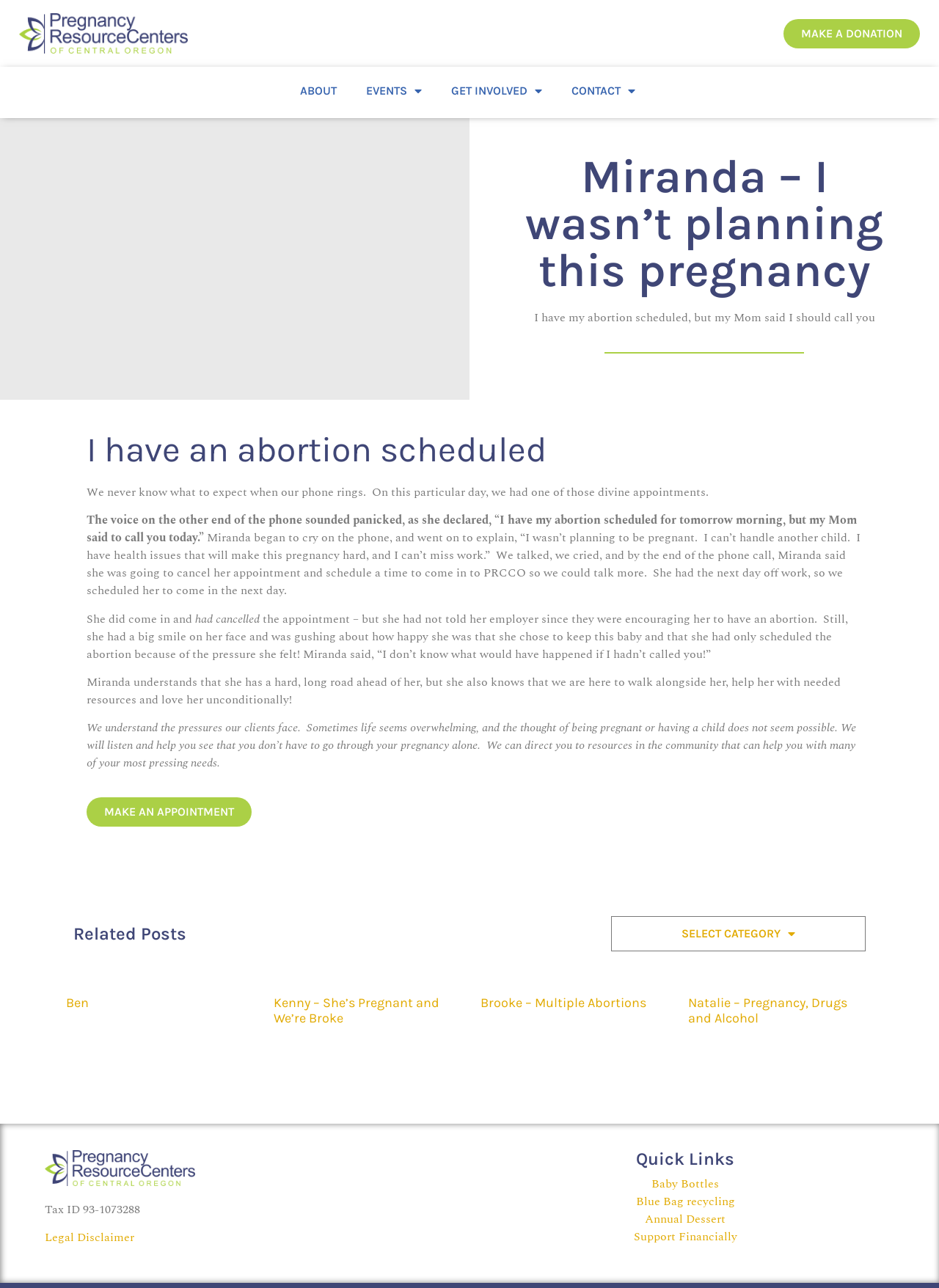Given the description: "About", determine the bounding box coordinates of the UI element. The coordinates should be formatted as four float numbers between 0 and 1, [left, top, right, bottom].

[0.304, 0.058, 0.375, 0.084]